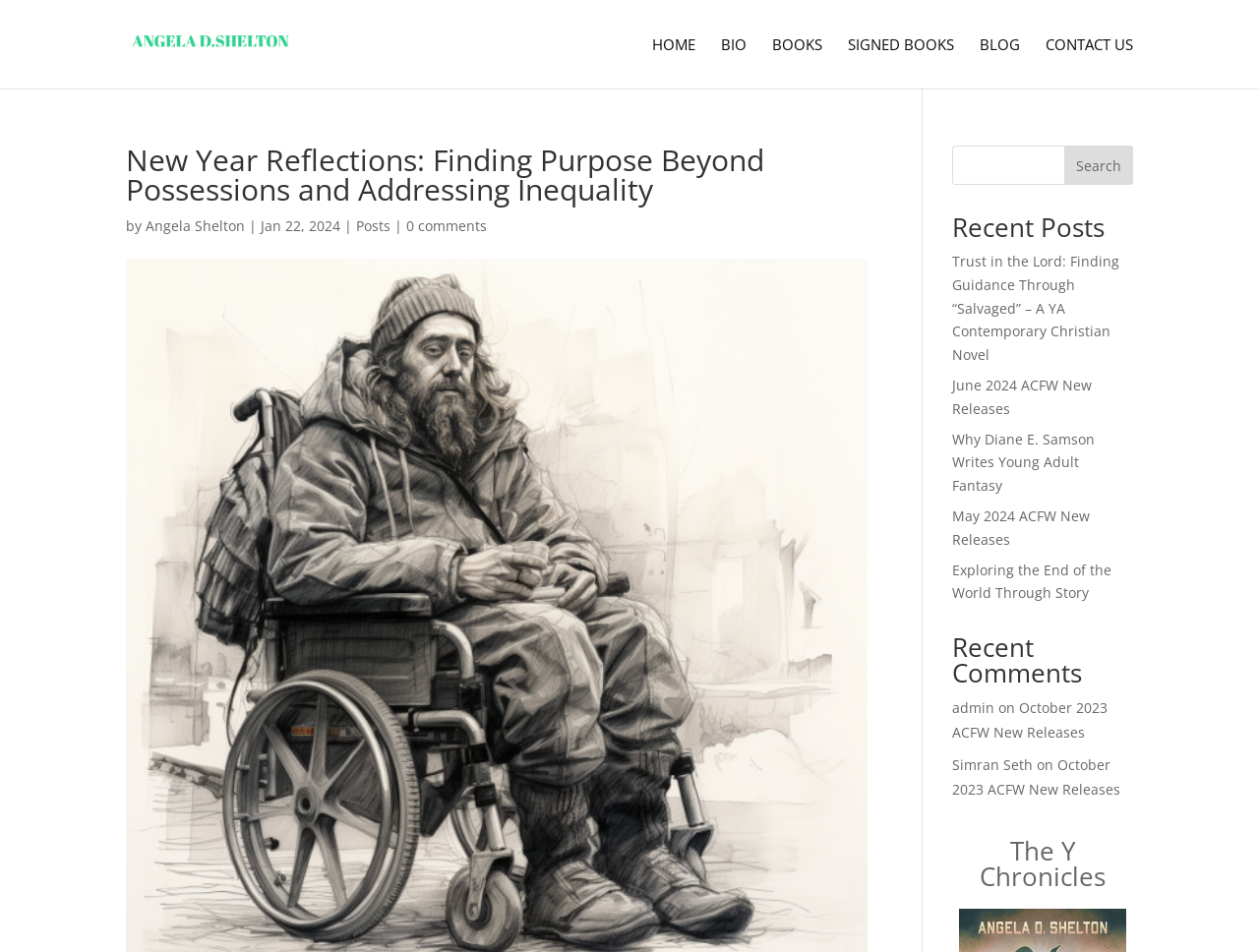How many comments are there on the article?
Look at the image and answer the question with a single word or phrase.

0 comments